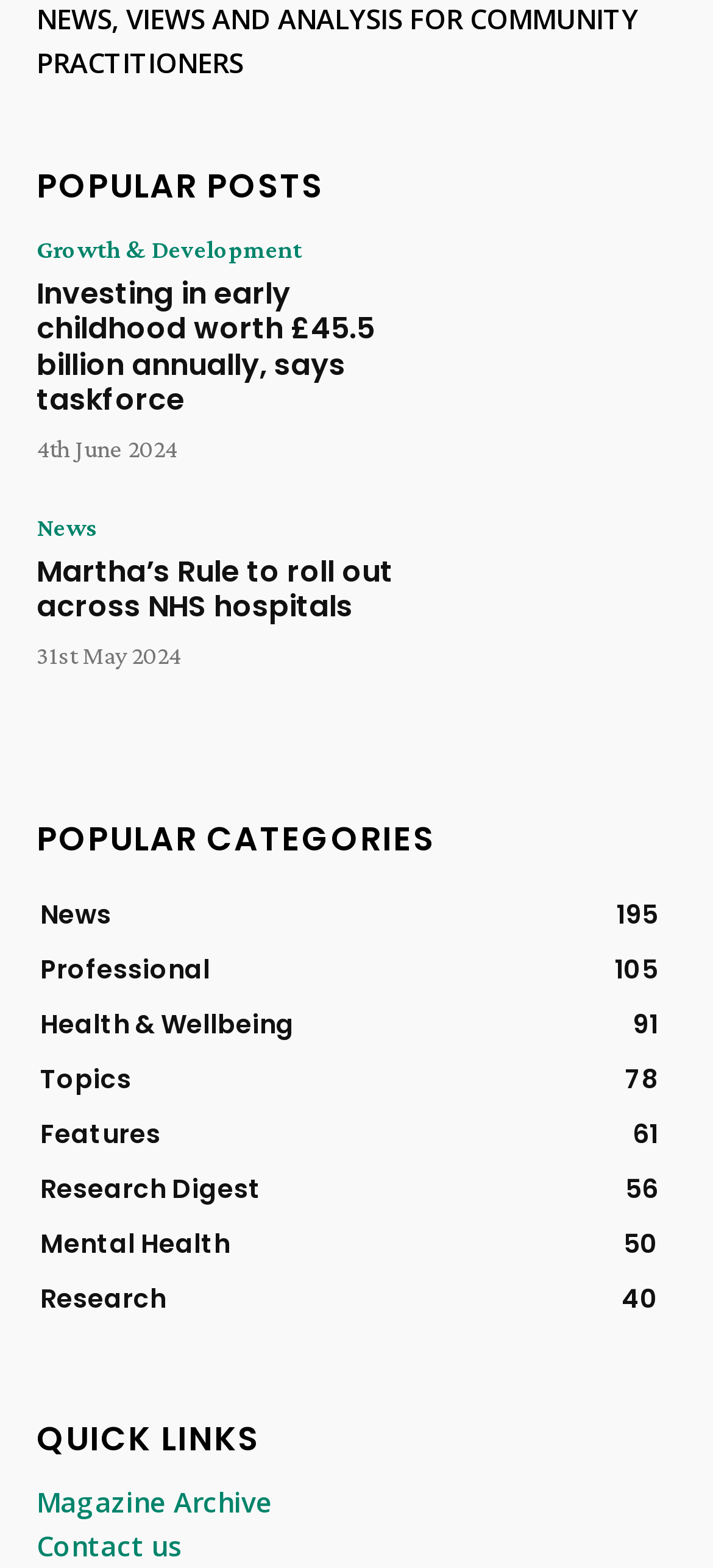Please provide the bounding box coordinates for the element that needs to be clicked to perform the instruction: "Browse news category". The coordinates must consist of four float numbers between 0 and 1, formatted as [left, top, right, bottom].

[0.051, 0.328, 0.136, 0.344]